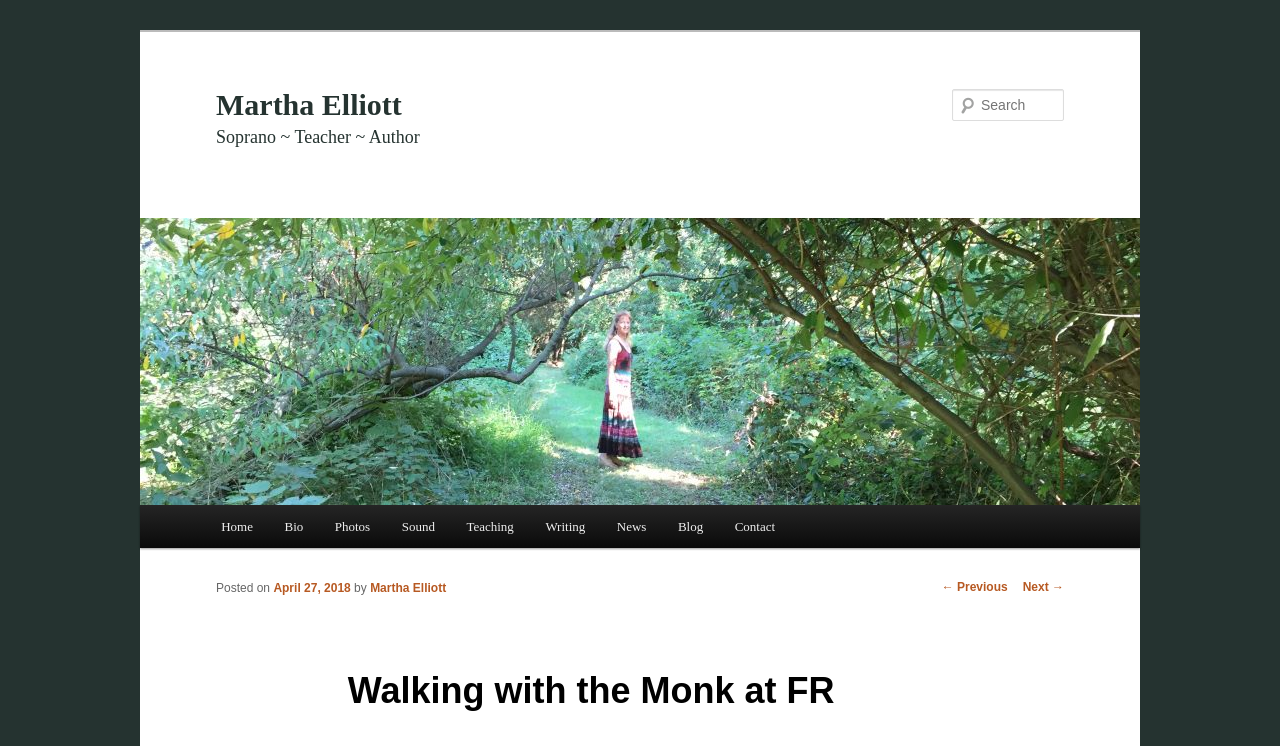What is the date of the post on this webpage?
Use the information from the screenshot to give a comprehensive response to the question.

I determined the answer by looking at the link element on the webpage, specifically the one with the text 'April 27, 2018', which is labeled as a 'Posted on' date, indicating that it is the date of the post on the webpage.